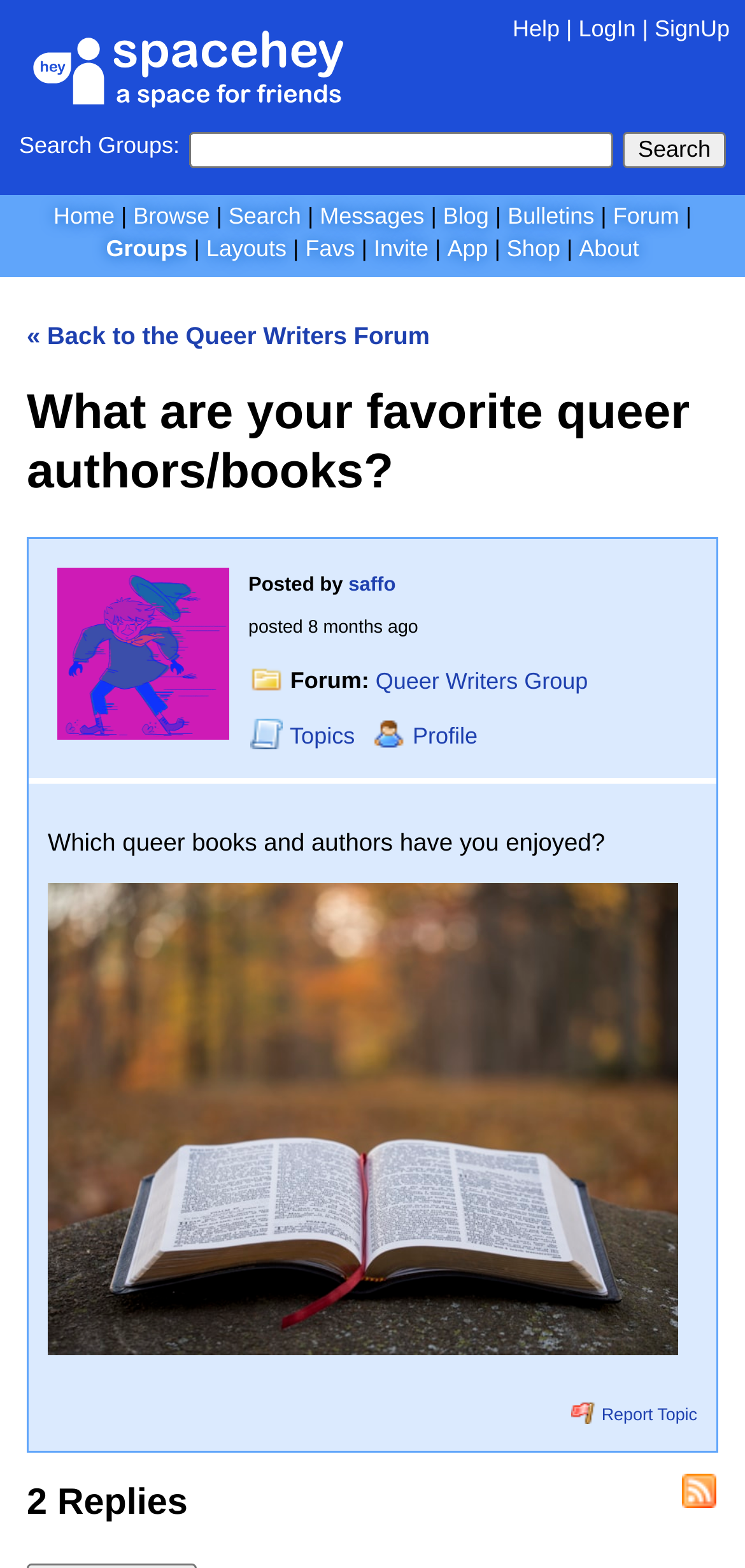Identify the bounding box for the UI element described as: "Housekeeping & Janitor Carts". Ensure the coordinates are four float numbers between 0 and 1, formatted as [left, top, right, bottom].

None